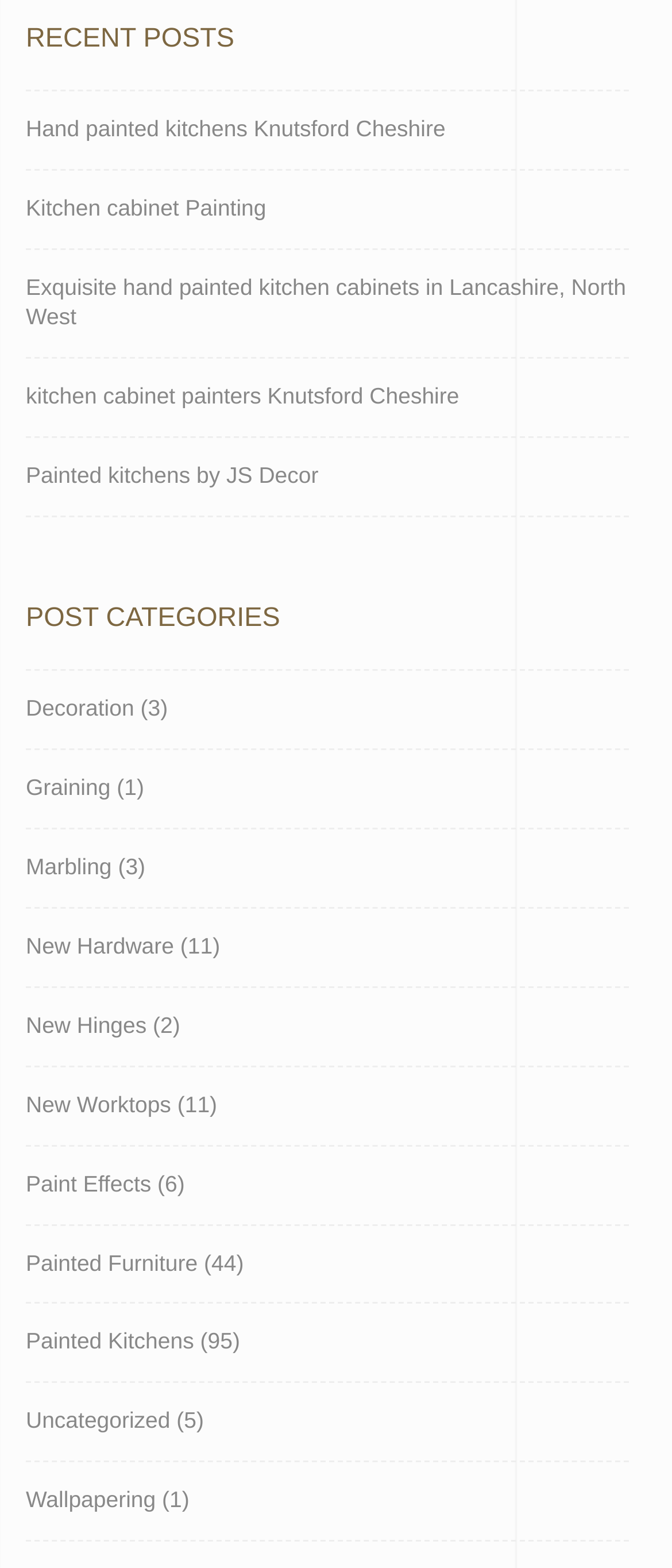Specify the bounding box coordinates of the element's area that should be clicked to execute the given instruction: "View recent posts about hand painted kitchens". The coordinates should be four float numbers between 0 and 1, i.e., [left, top, right, bottom].

[0.038, 0.059, 0.663, 0.108]